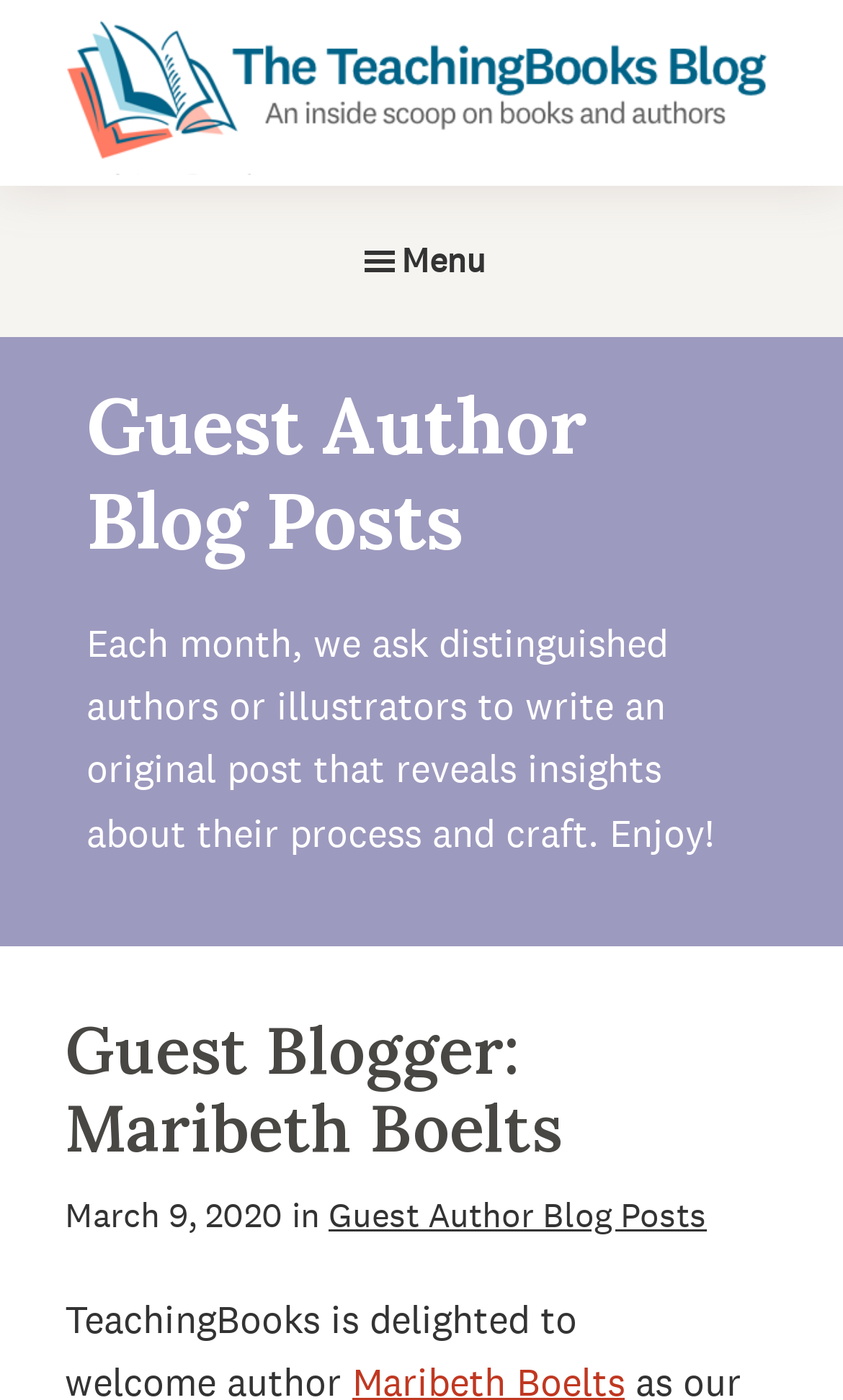Use one word or a short phrase to answer the question provided: 
What is the date of the blog post?

March 9, 2020